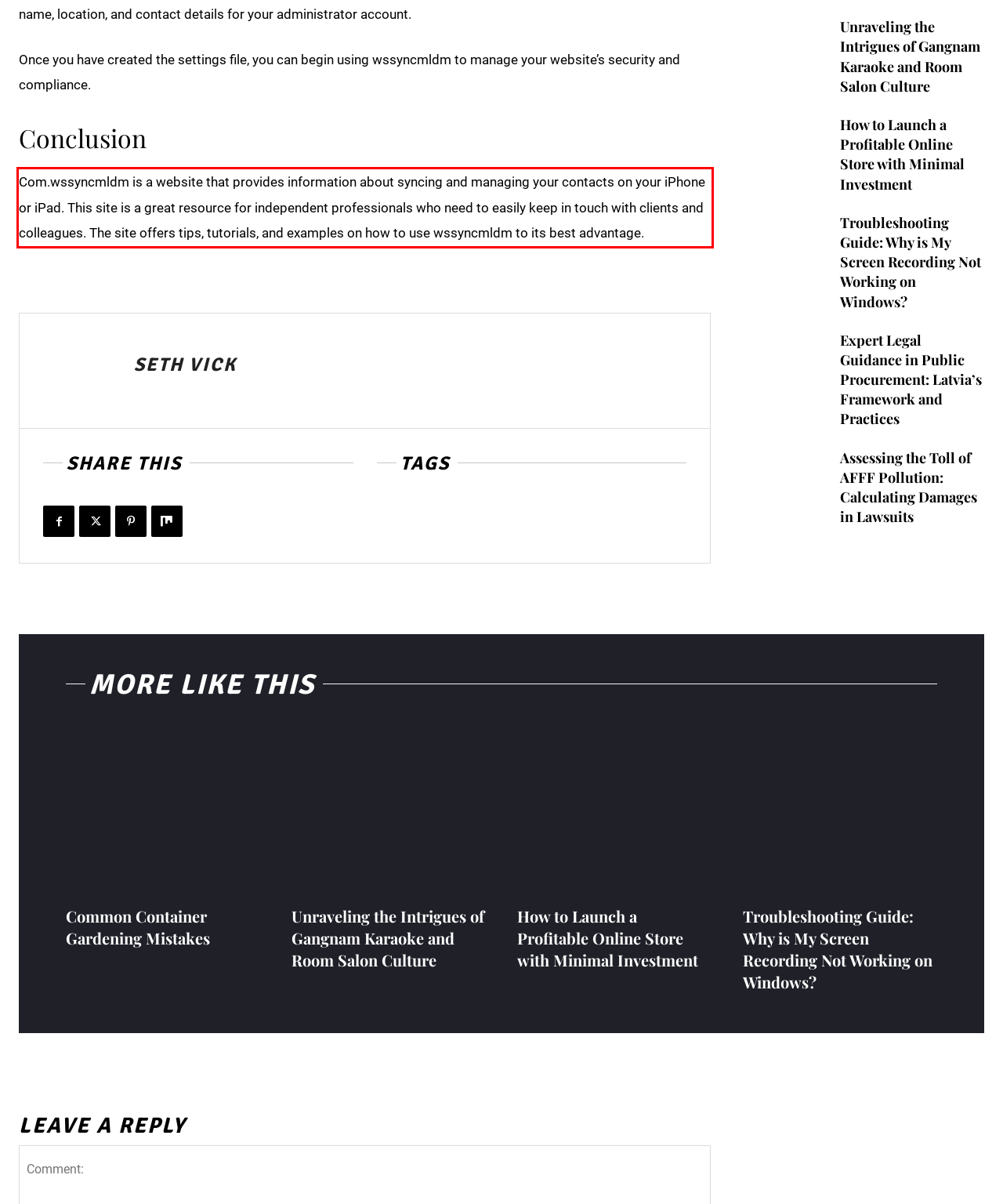Within the provided webpage screenshot, find the red rectangle bounding box and perform OCR to obtain the text content.

Com.wssyncmldm is a website that provides information about syncing and managing your contacts on your iPhone or iPad. This site is a great resource for independent professionals who need to easily keep in touch with clients and colleagues. The site offers tips, tutorials, and examples on how to use wssyncmldm to its best advantage.